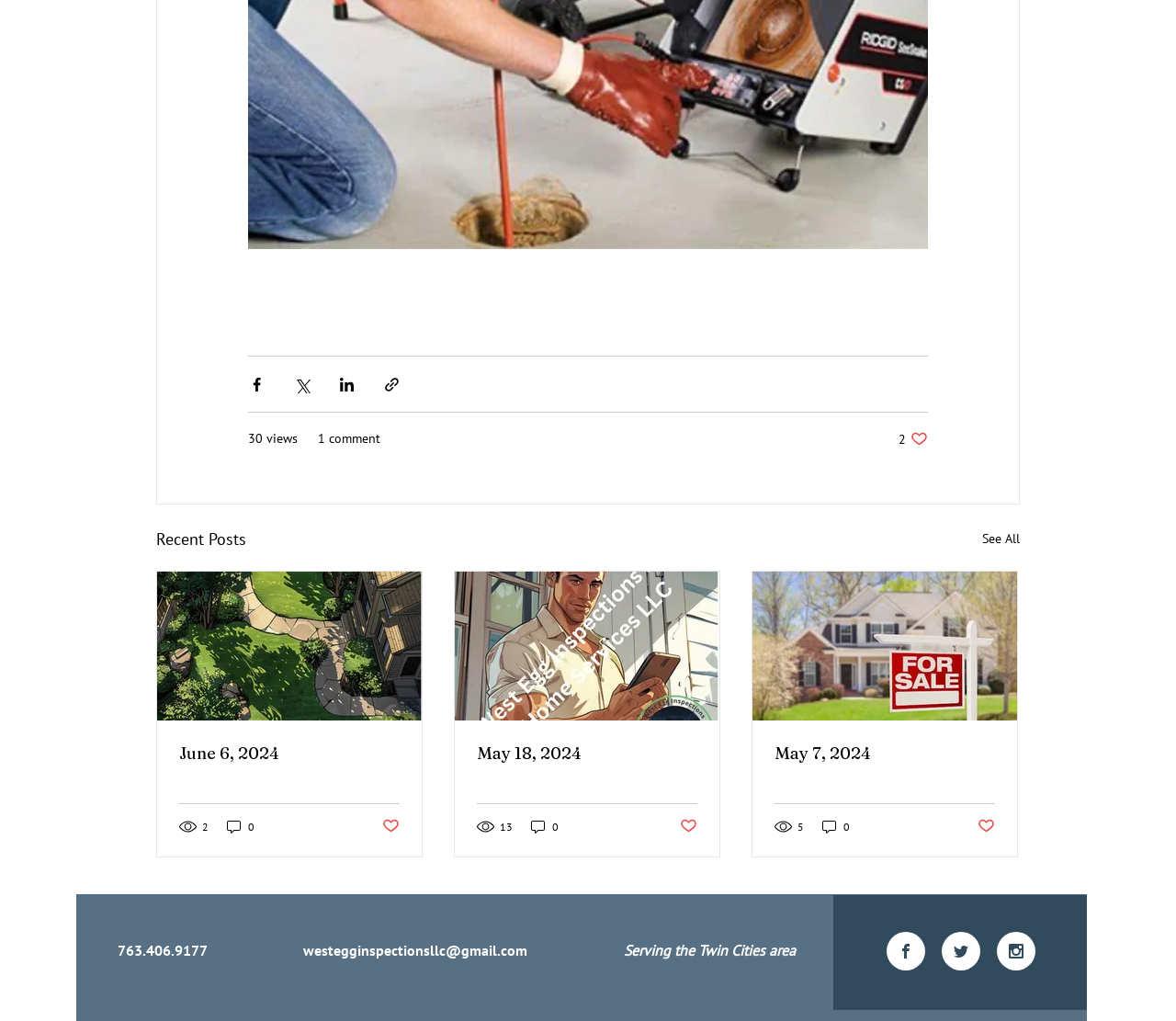Identify the bounding box for the described UI element. Provide the coordinates in (top-left x, top-left y, bottom-right x, bottom-right y) format with values ranging from 0 to 1: June 6, 2024

[0.152, 0.727, 0.34, 0.748]